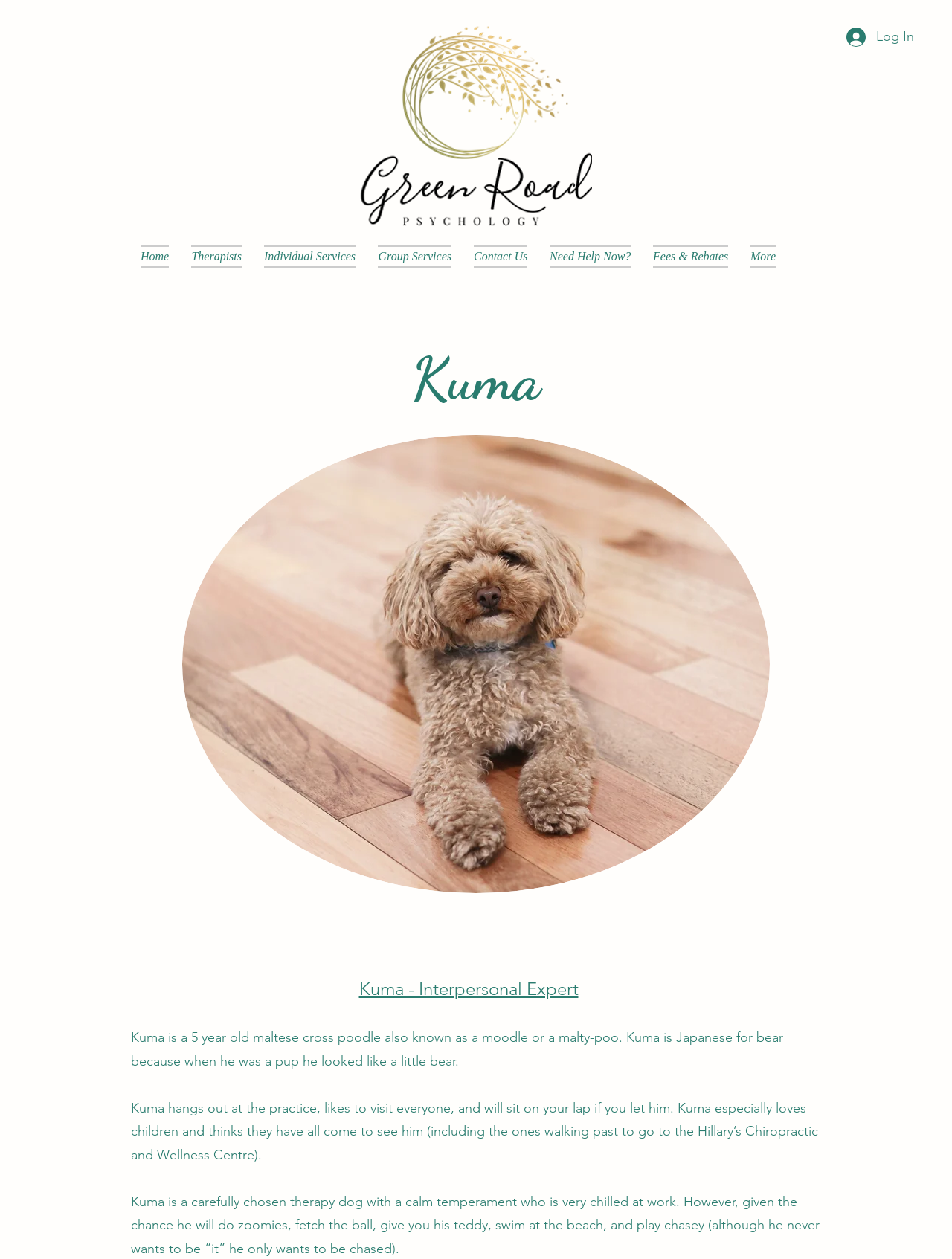Find the bounding box coordinates for the element that must be clicked to complete the instruction: "Contact Us". The coordinates should be four float numbers between 0 and 1, indicated as [left, top, right, bottom].

[0.486, 0.195, 0.566, 0.213]